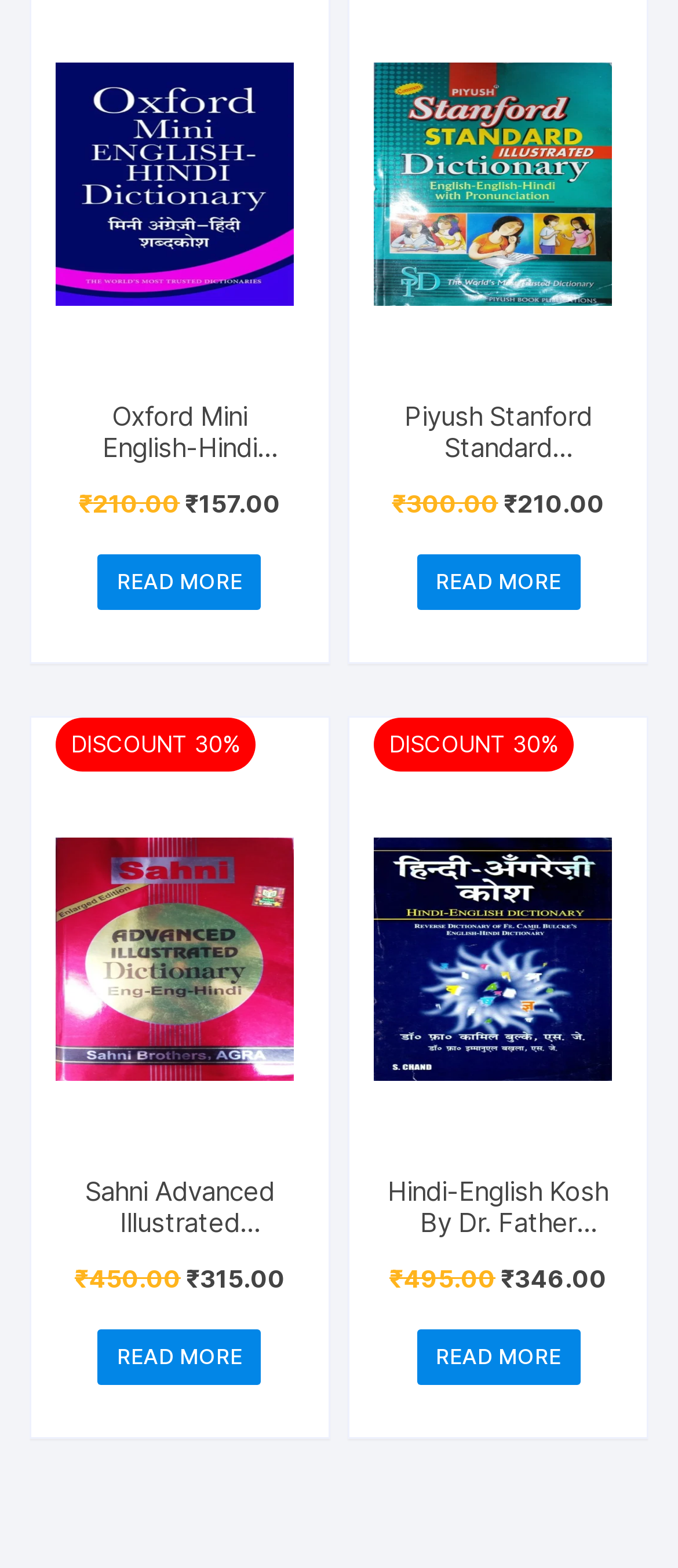Provide the bounding box coordinates of the section that needs to be clicked to accomplish the following instruction: "Read more about Oxford Mini English-Hindi Dictionary."

[0.145, 0.354, 0.386, 0.39]